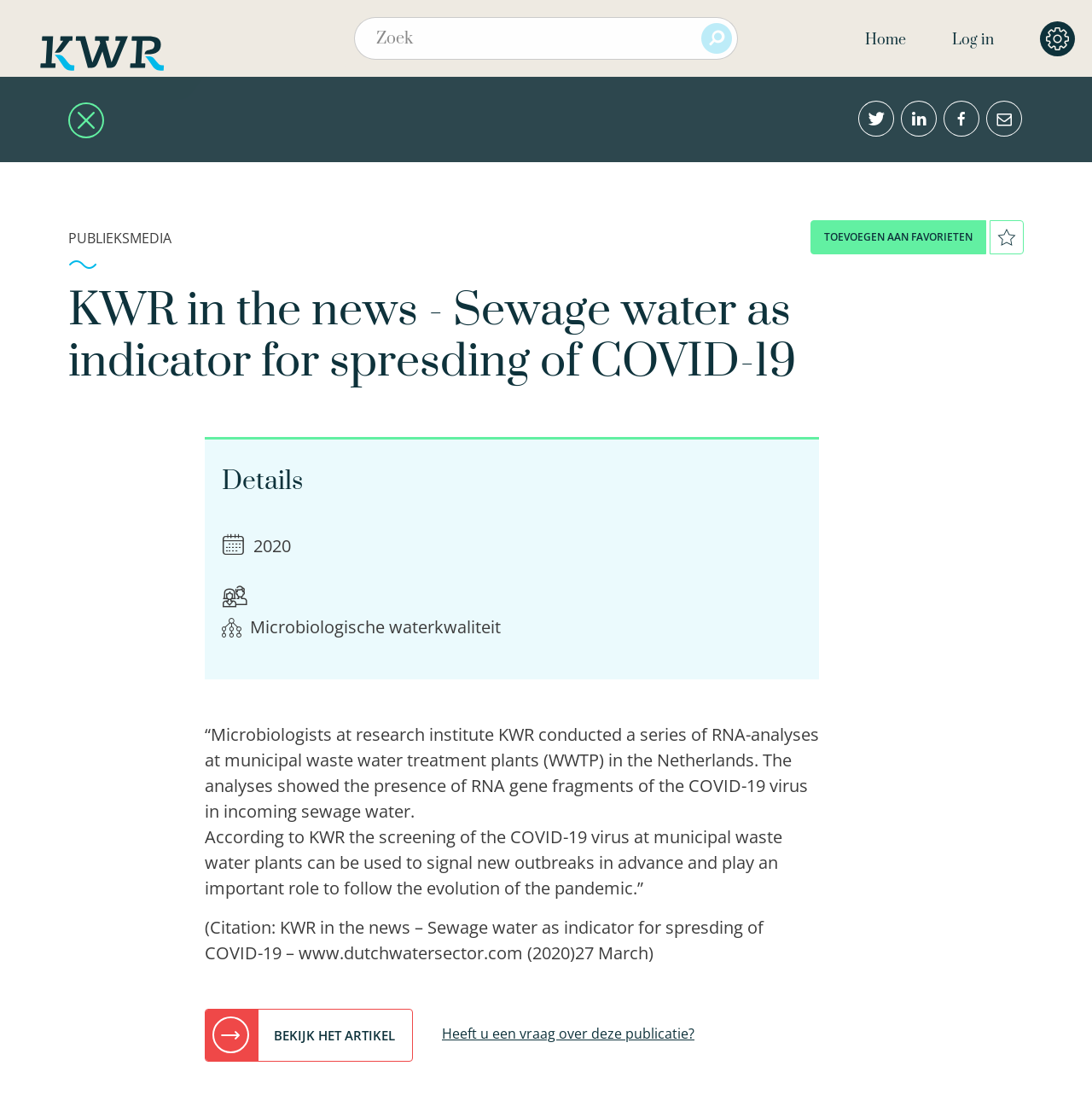Please find and report the bounding box coordinates of the element to click in order to perform the following action: "Read the article". The coordinates should be expressed as four float numbers between 0 and 1, in the format [left, top, right, bottom].

[0.188, 0.921, 0.378, 0.97]